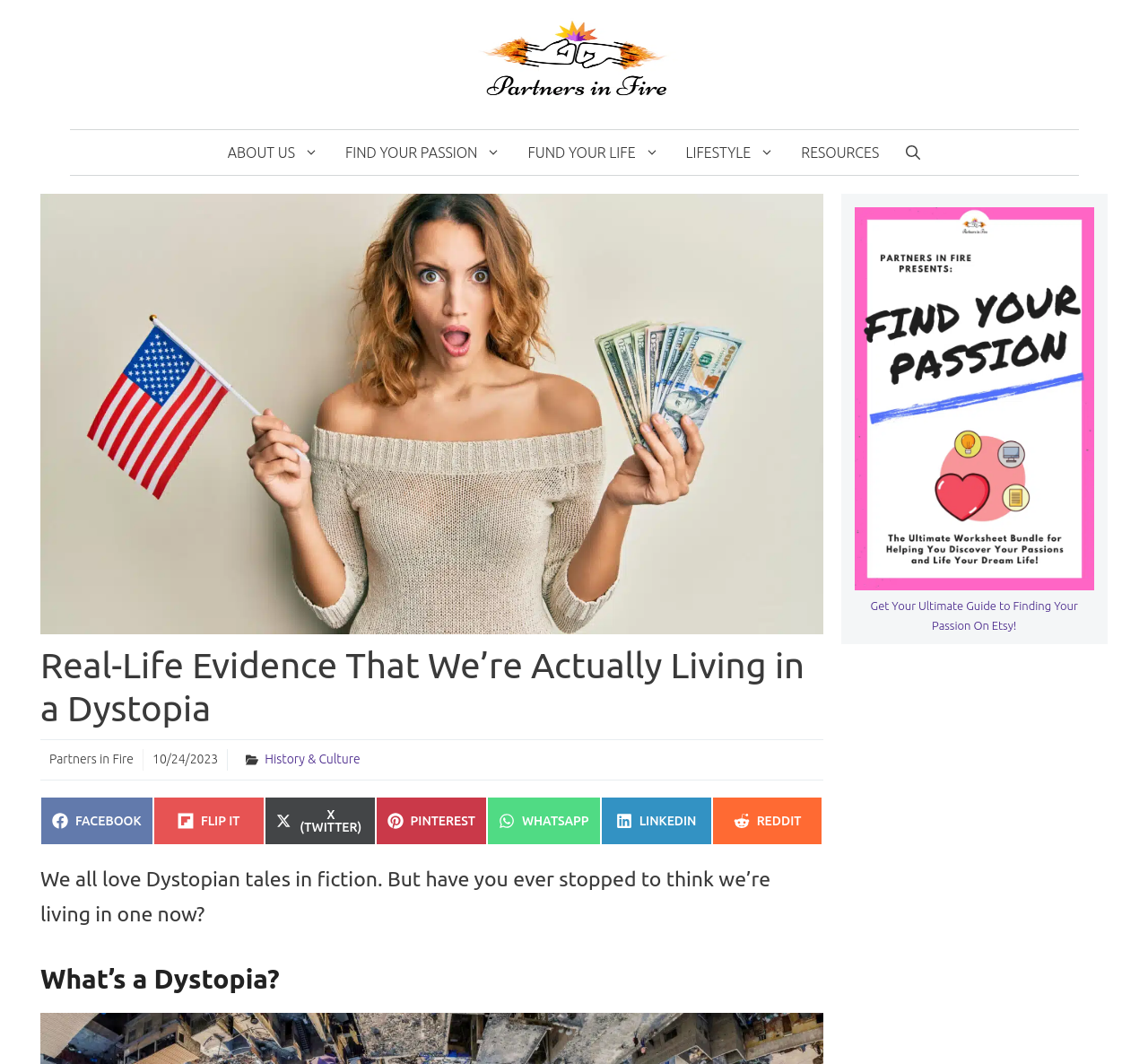Given the element description About Us, predict the bounding box coordinates for the UI element in the webpage screenshot. The format should be (top-left x, top-left y, bottom-right x, bottom-right y), and the values should be between 0 and 1.

[0.187, 0.122, 0.289, 0.164]